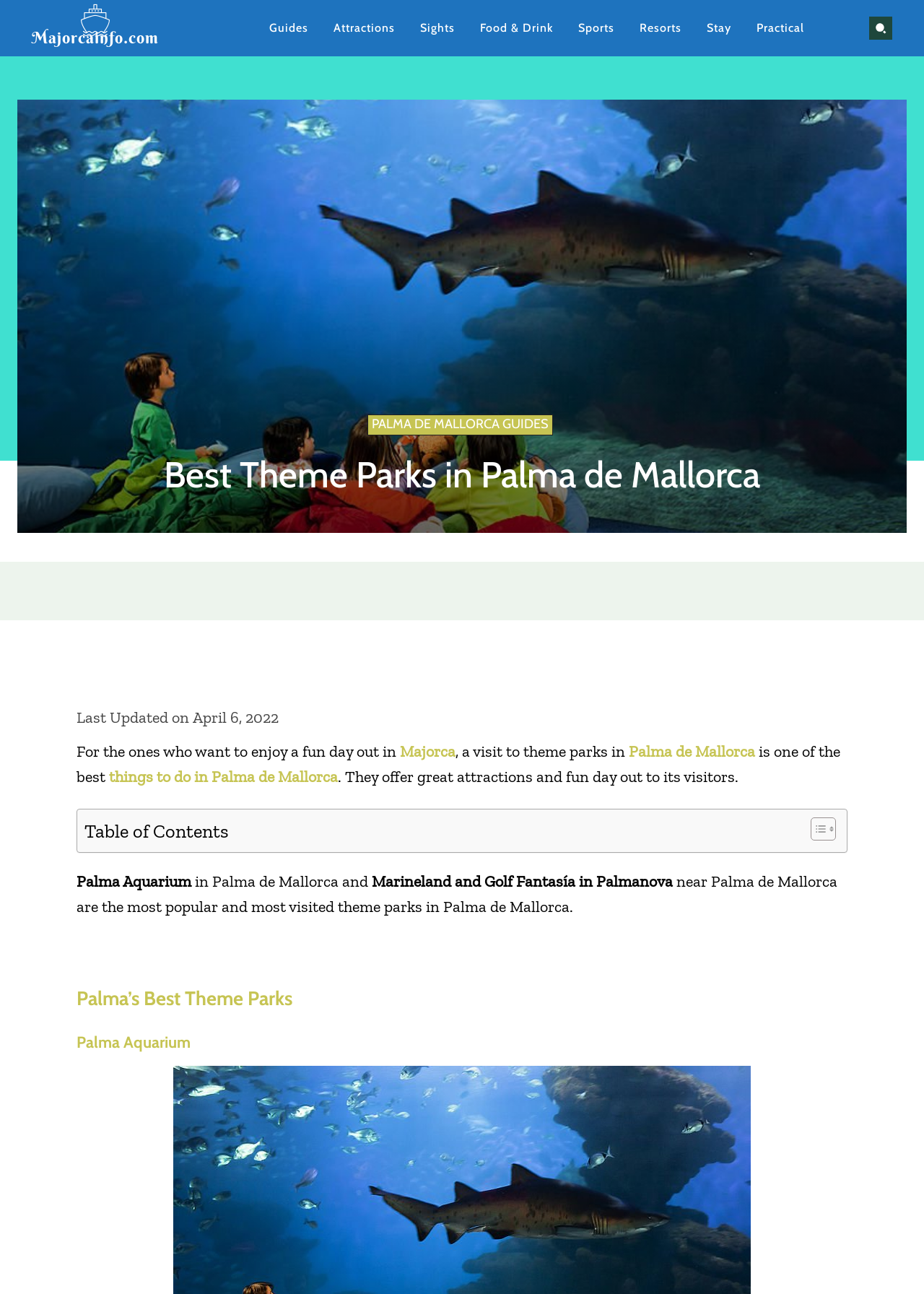Using the description "Food & Drink", predict the bounding box of the relevant HTML element.

[0.508, 0.013, 0.61, 0.031]